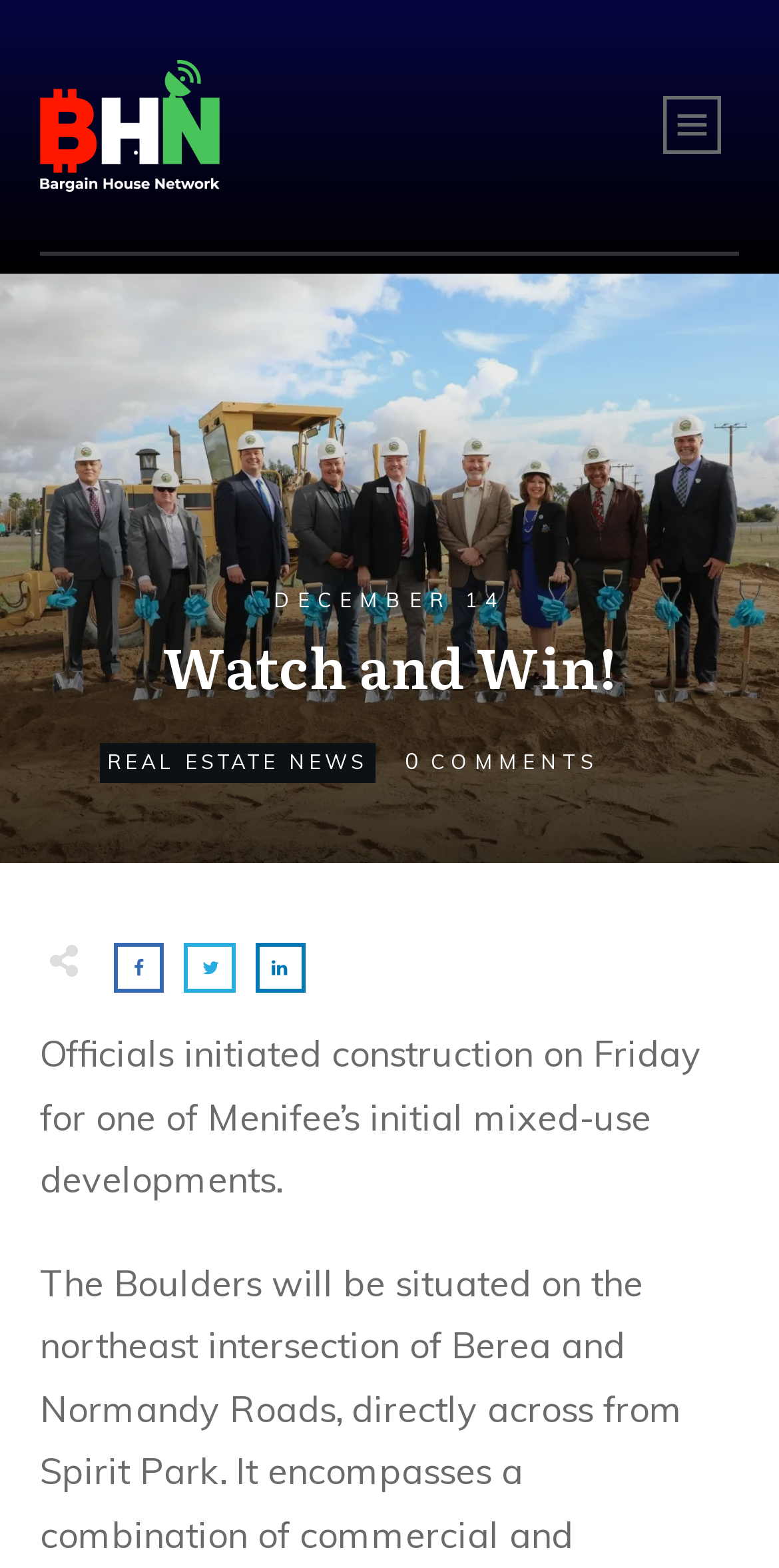Using floating point numbers between 0 and 1, provide the bounding box coordinates in the format (top-left x, top-left y, bottom-right x, bottom-right y). Locate the UI element described here: Tweet0

[0.242, 0.603, 0.297, 0.631]